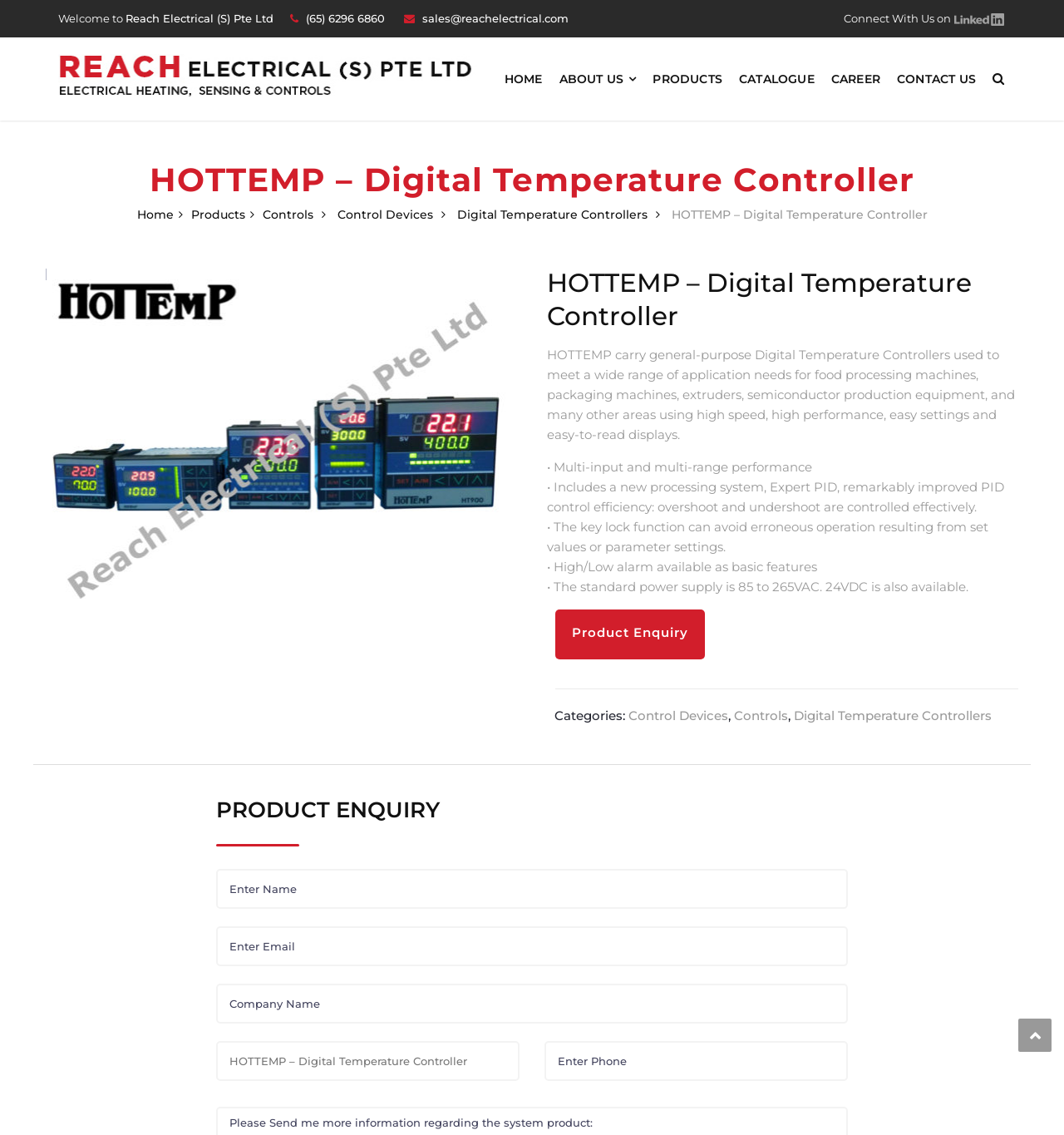Generate a thorough explanation of the webpage's elements.

This webpage is about HOTTEMP, a digital temperature controller, and its manufacturer, Reach Electrical. At the top, there is a header section with the company name, contact information, and social media links. Below this, there is a navigation menu with links to different sections of the website, including Home, About Us, Products, Catalogue, Career, and Contact Us.

The main content of the page is divided into two sections. On the left, there is an image of the HOTTEMP digital temperature controller, and on the right, there is a detailed description of the product. The description includes its features, such as multi-input and multi-range performance, improved PID control efficiency, key lock function, high/low alarm, and standard power supply.

Below the product description, there is a section for product enquiry, where users can fill out a form with their name, email, company name, product of interest, and phone number. The form has a heading "PRODUCT ENQUIRY" and includes a dropdown menu for selecting the product.

At the bottom of the page, there is a footer section with a link to the Reach Electrical website and a copyright symbol.